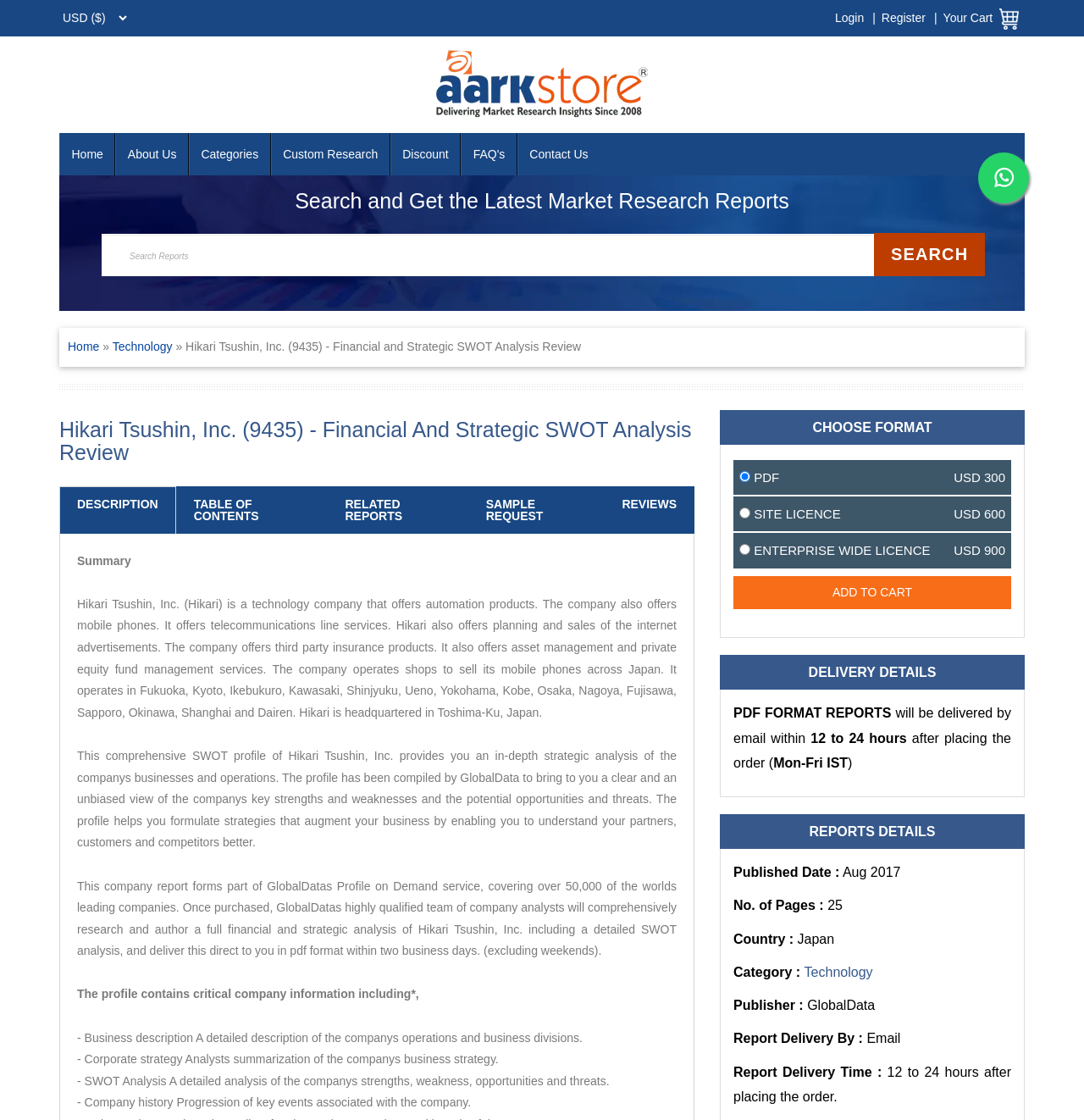Give a detailed account of the webpage, highlighting key information.

This webpage is about Hikari Tsushin, Inc., a technology company that offers automation products, mobile phones, and telecommunications line services. The page provides a detailed financial and strategic SWOT analysis review of the company.

At the top of the page, there is a login and registration section, followed by a navigation menu with links to "Home", "About Us", "Categories", "Custom Research", "Discount", "FAQ's", and "Contact Us". Below this, there is a search bar with a "SEARCH" button.

The main content of the page is divided into several sections. The first section provides an overview of the company, including its business description, corporate strategy, SWOT analysis, and company history. This section also includes tabs for "DESCRIPTION", "TABLE OF CONTENTS", "RELATED REPORTS", "SAMPLE REQUEST", and "REVIEWS".

The next section is titled "CHOOSE FORMAT" and allows users to select the format of the report they want to purchase. There are three options: PDF, SITE LICENCE, and ENTERPRISE WIDE LICENCE, each with a corresponding price.

Below this, there is a section titled "DELIVERY DETAILS" that explains how the report will be delivered by email within 12 to 24 hours after placing the order.

The final section is titled "REPORTS DETAILS" and provides information about the report, including the published date, number of pages, country, category, publisher, and report delivery time.

Throughout the page, there are various links and buttons, including a "ADD TO CART" button, social media icons, and a cart icon with a number indicating the number of items in the cart.